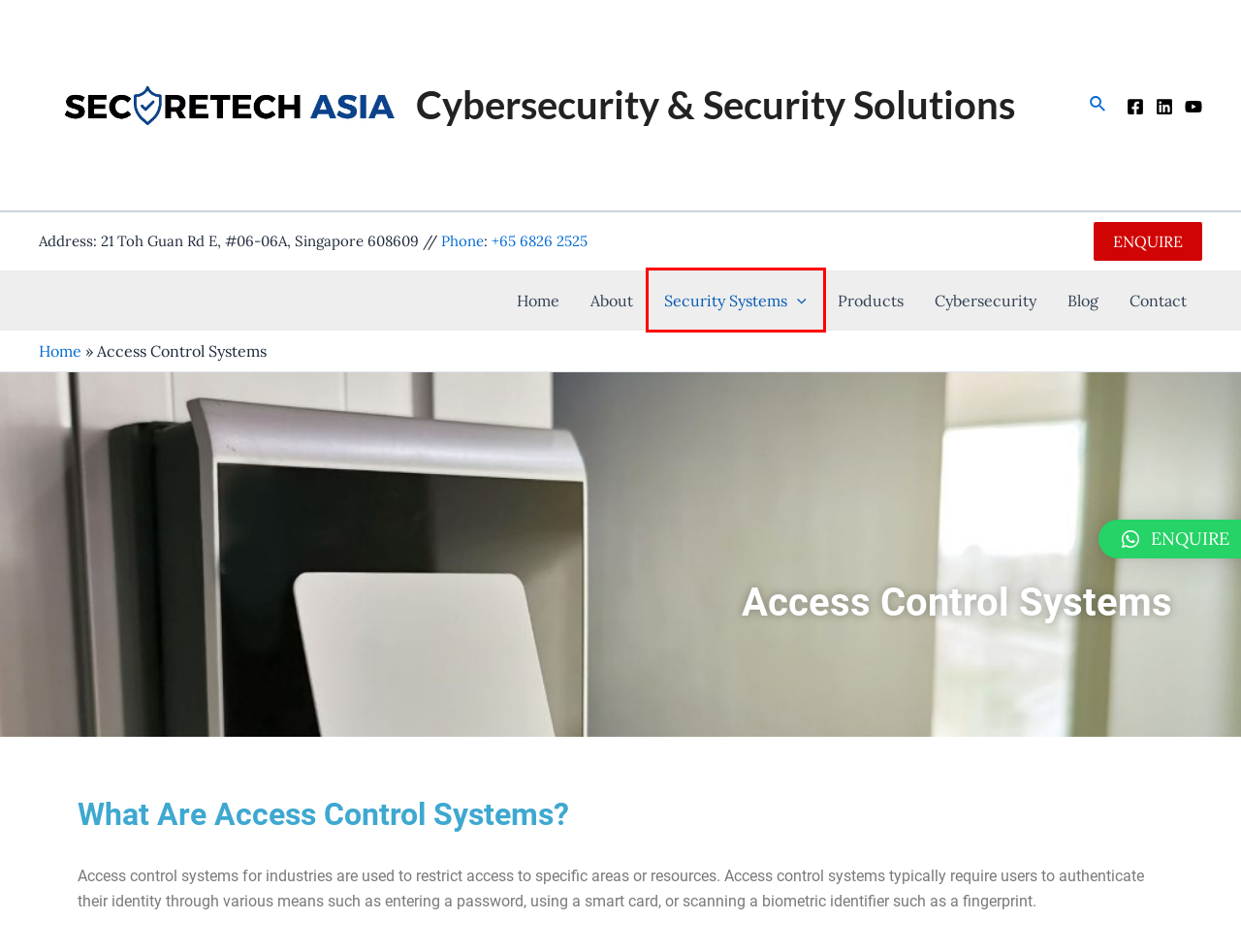Using the screenshot of a webpage with a red bounding box, pick the webpage description that most accurately represents the new webpage after the element inside the red box is clicked. Here are the candidates:
A. About - Cybersecurity & Security Solutions
B. Vivo Asia Engineering & Trading - Telecom, IT & ELV Systems
C. Cybersecurity Solutions - Securetech.Asia
D. Blog - Cybersecurity & Security Solutions
E. Contact - Cybersecurity & Security Solutions
F. Cybersecurity & Physical Security Solutions - Securetech.Asia
G. Products - Rugged CCTV cameras
H. Security Systems - Cybersecurity & Security Solutions

H